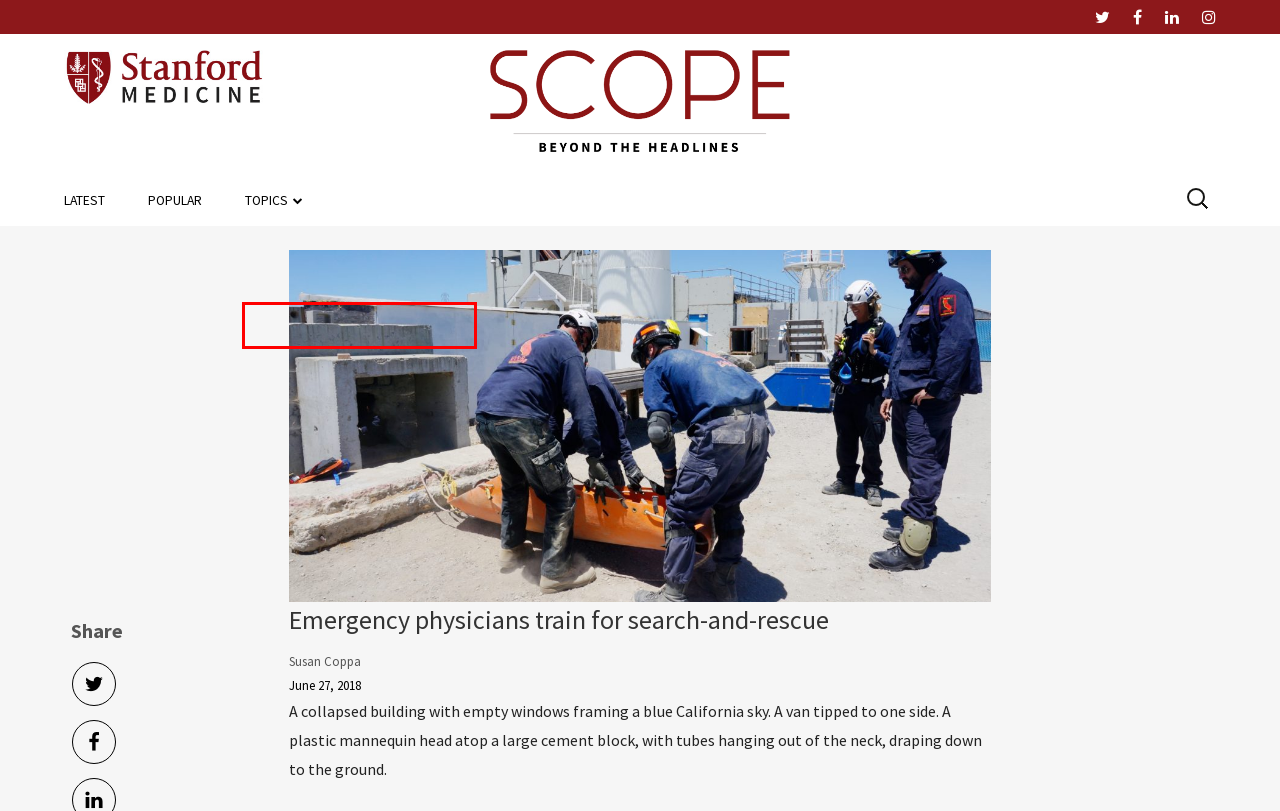Look at the screenshot of a webpage with a red bounding box and select the webpage description that best corresponds to the new page after clicking the element in the red box. Here are the options:
A. About Scope - Scope
B. Susan Coppa, Author at Scope
C. Innovation & Technology Archives - Scope
D. Home | Stanford Medicine
E. Global Health Archives - Scope
F. Health Policy Archives - Scope
G. Medical Research Archives - Scope
H. Latest - Scope

E